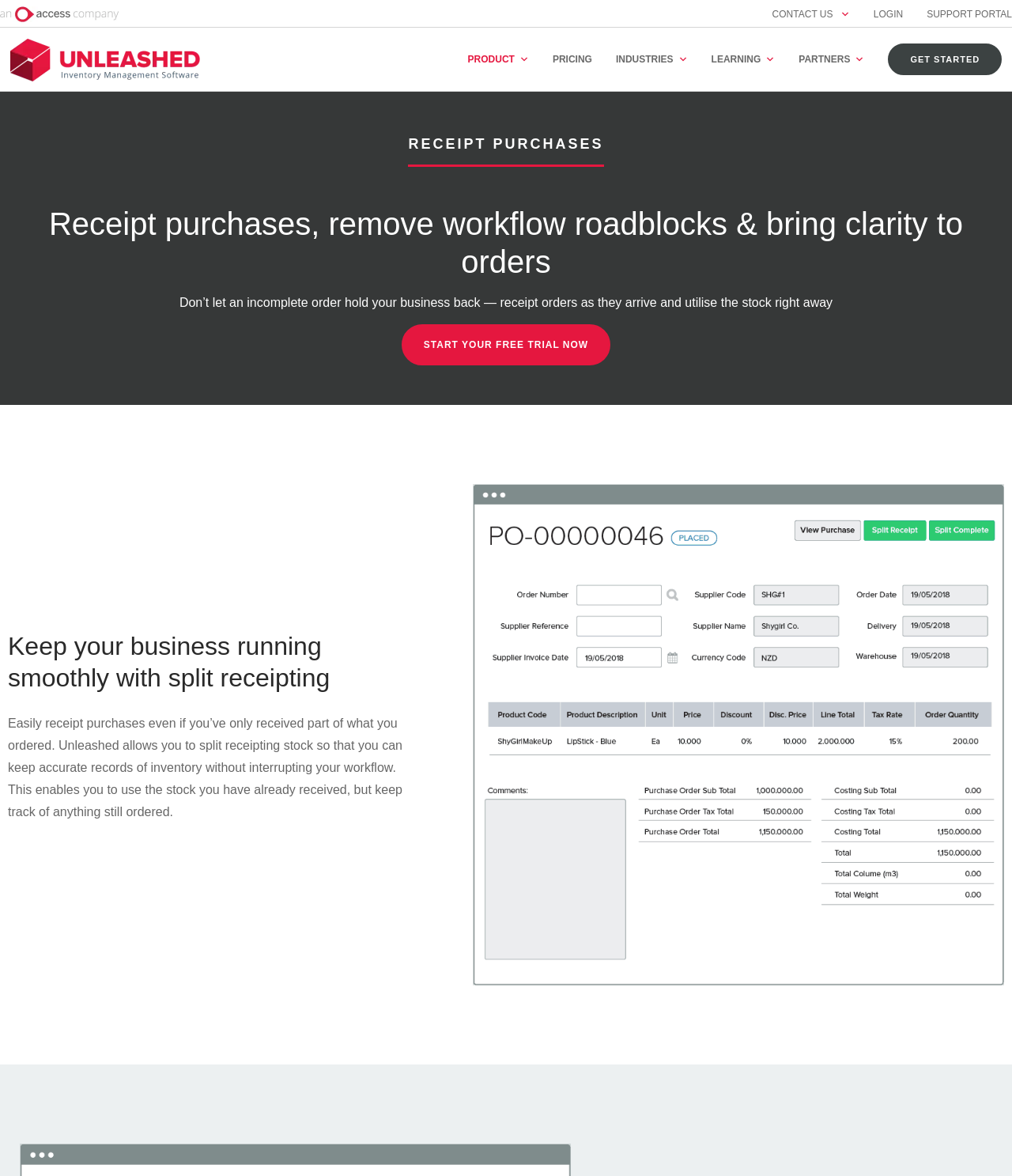What is the benefit of using Unleashed?
Answer with a single word or short phrase according to what you see in the image.

Remove workflow roadblocks